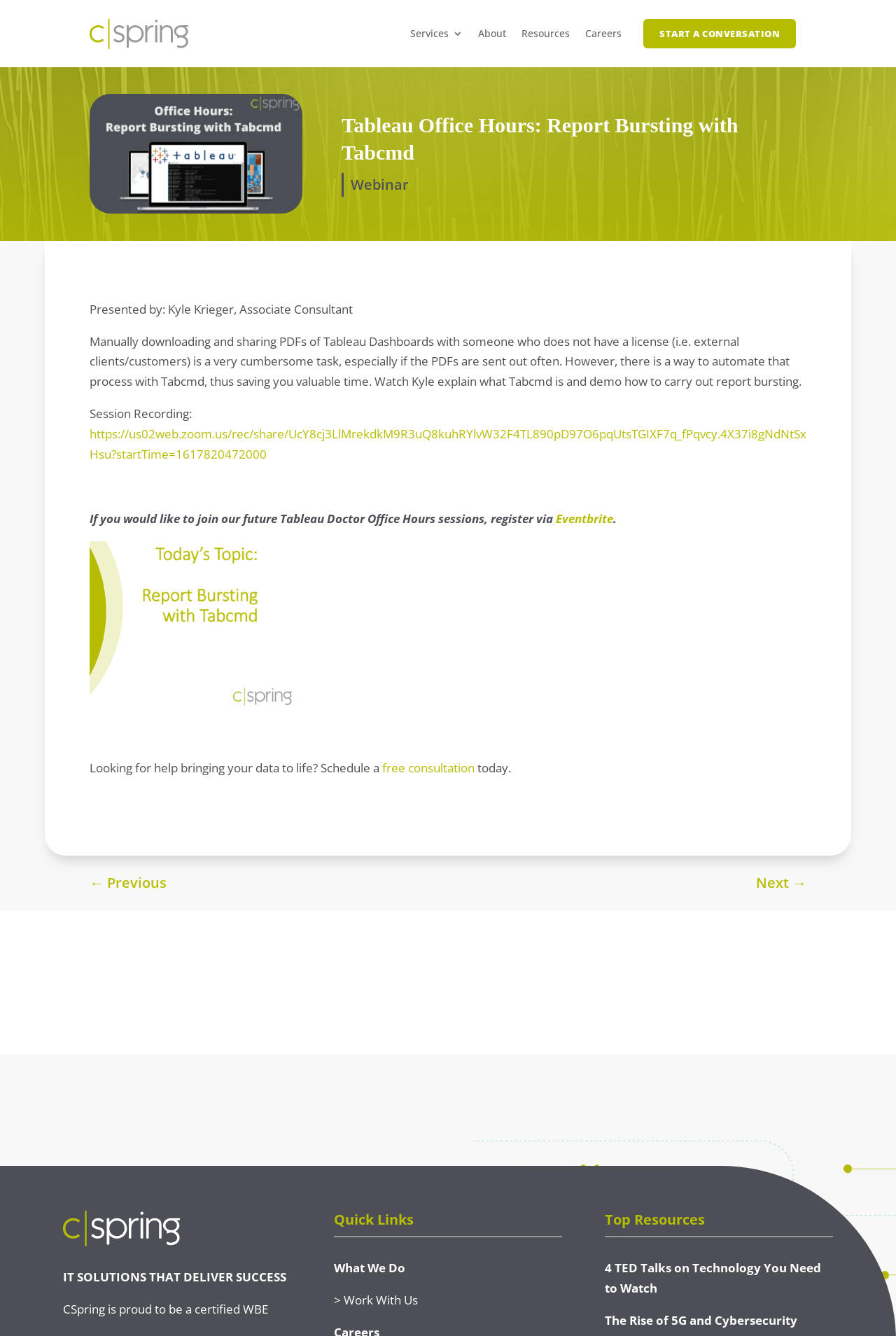What is the company name of the website?
Using the details from the image, give an elaborate explanation to answer the question.

I found the answer by looking at the top of the webpage, where I found the company name 'CSpring' which is a prominent element on the webpage, indicating that the company name of the website is CSpring.